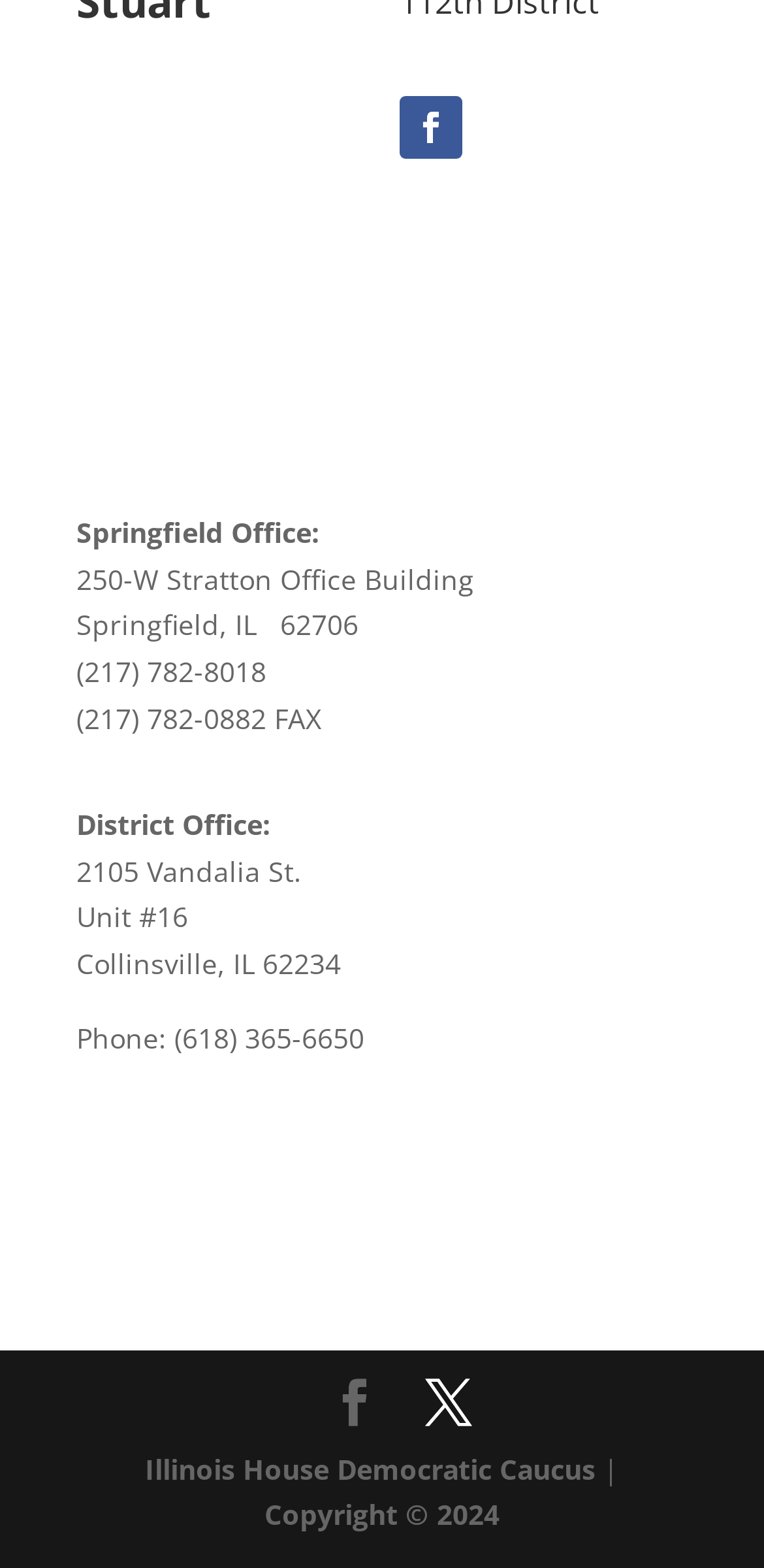Give a concise answer of one word or phrase to the question: 
How many phone numbers are listed for the Springfield office?

2